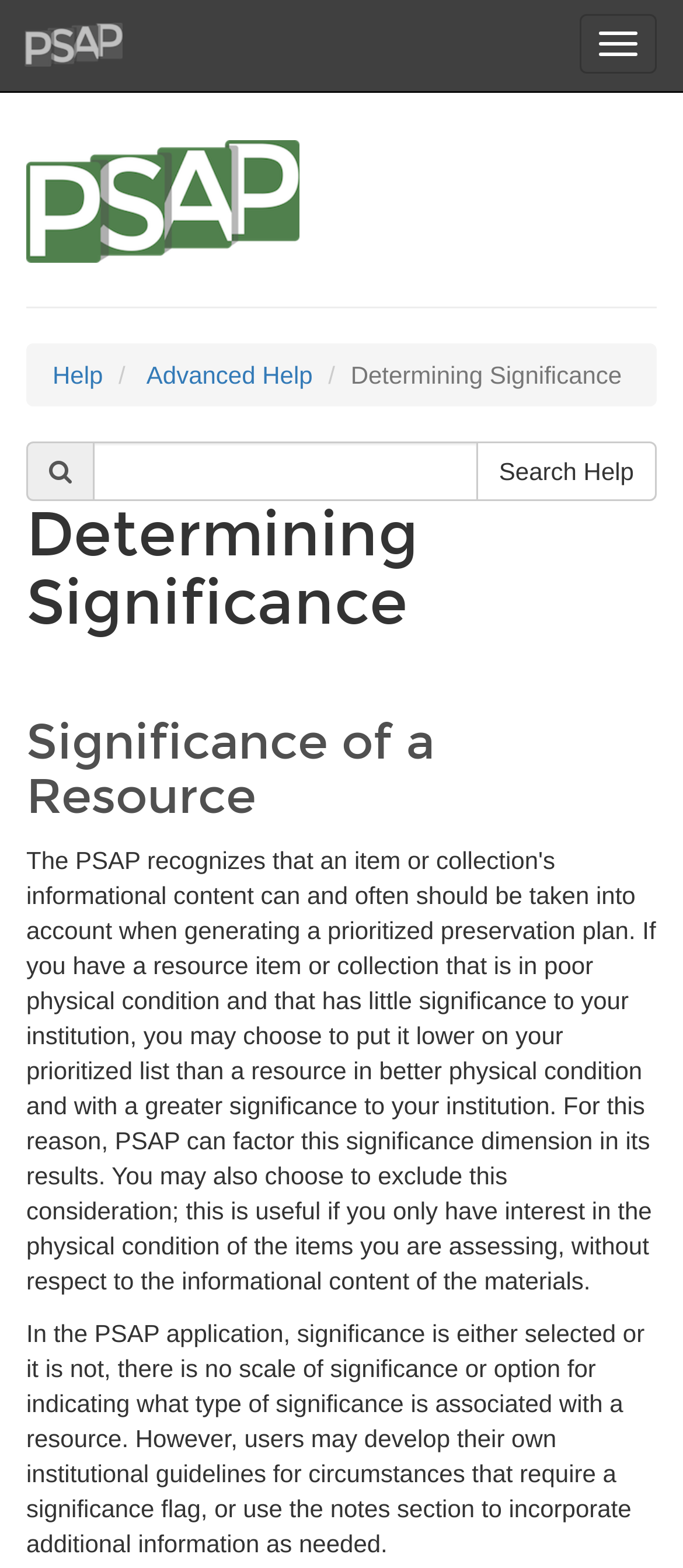Bounding box coordinates are specified in the format (top-left x, top-left y, bottom-right x, bottom-right y). All values are floating point numbers bounded between 0 and 1. Please provide the bounding box coordinate of the region this sentence describes: Toggle navigation

[0.849, 0.009, 0.962, 0.047]